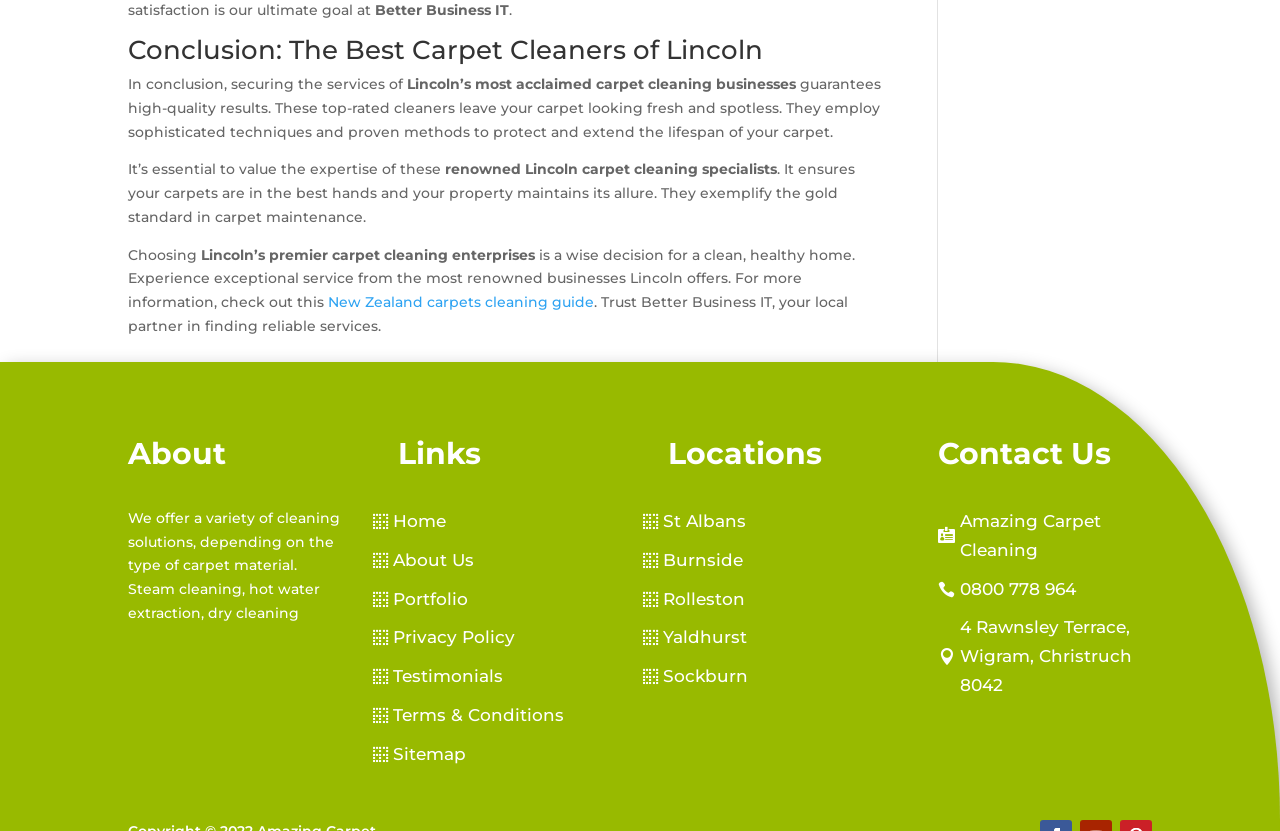What is the location of the company?
Look at the image and construct a detailed response to the question.

The location of the company is mentioned at the bottom of the webpage as '4 Rawnsley Terrace, Wigram, Christchurch 8042', which suggests that the company is based in Christchurch, New Zealand.